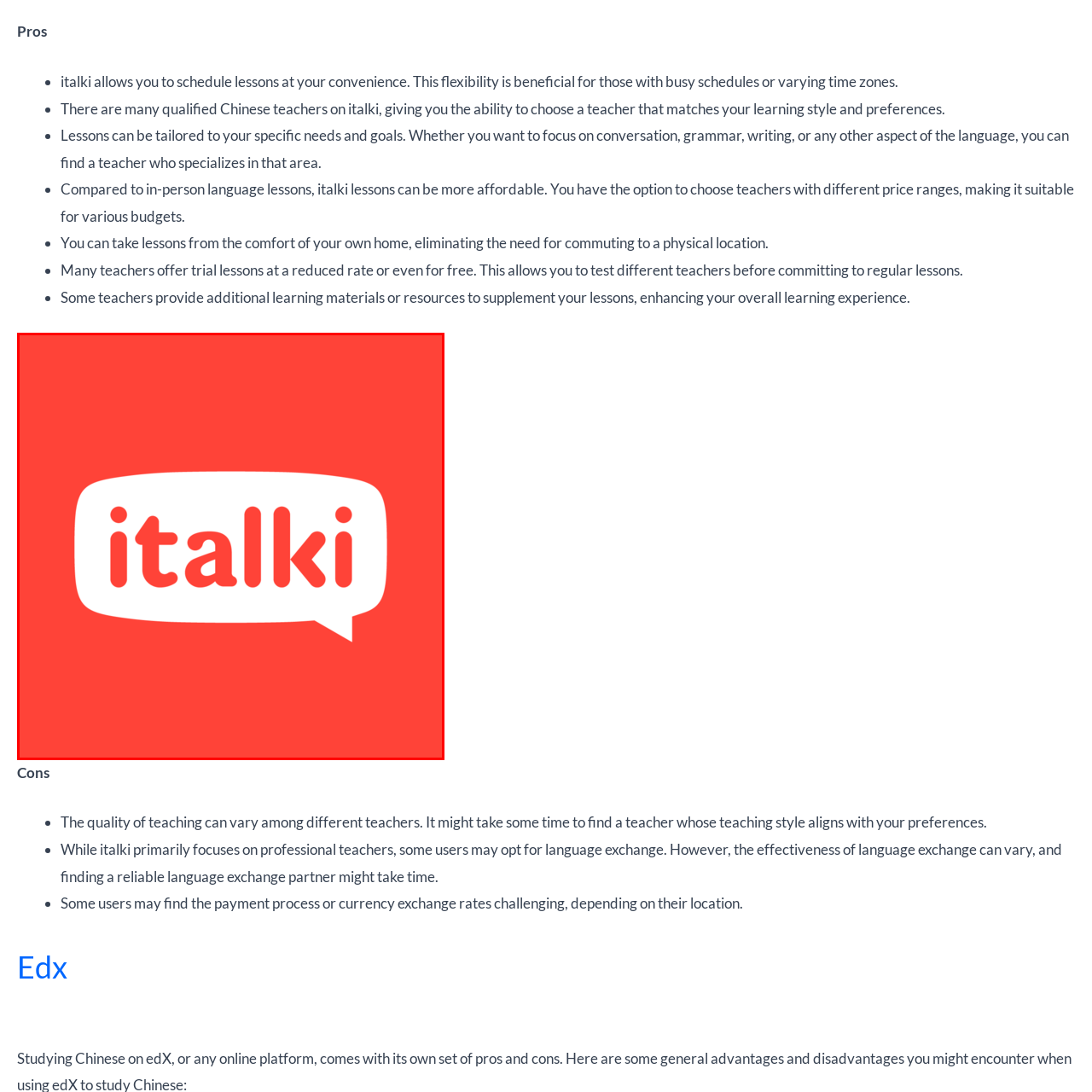Look closely at the section within the red border and give a one-word or brief phrase response to this question: 
What shape accompanies the text?

speech bubble